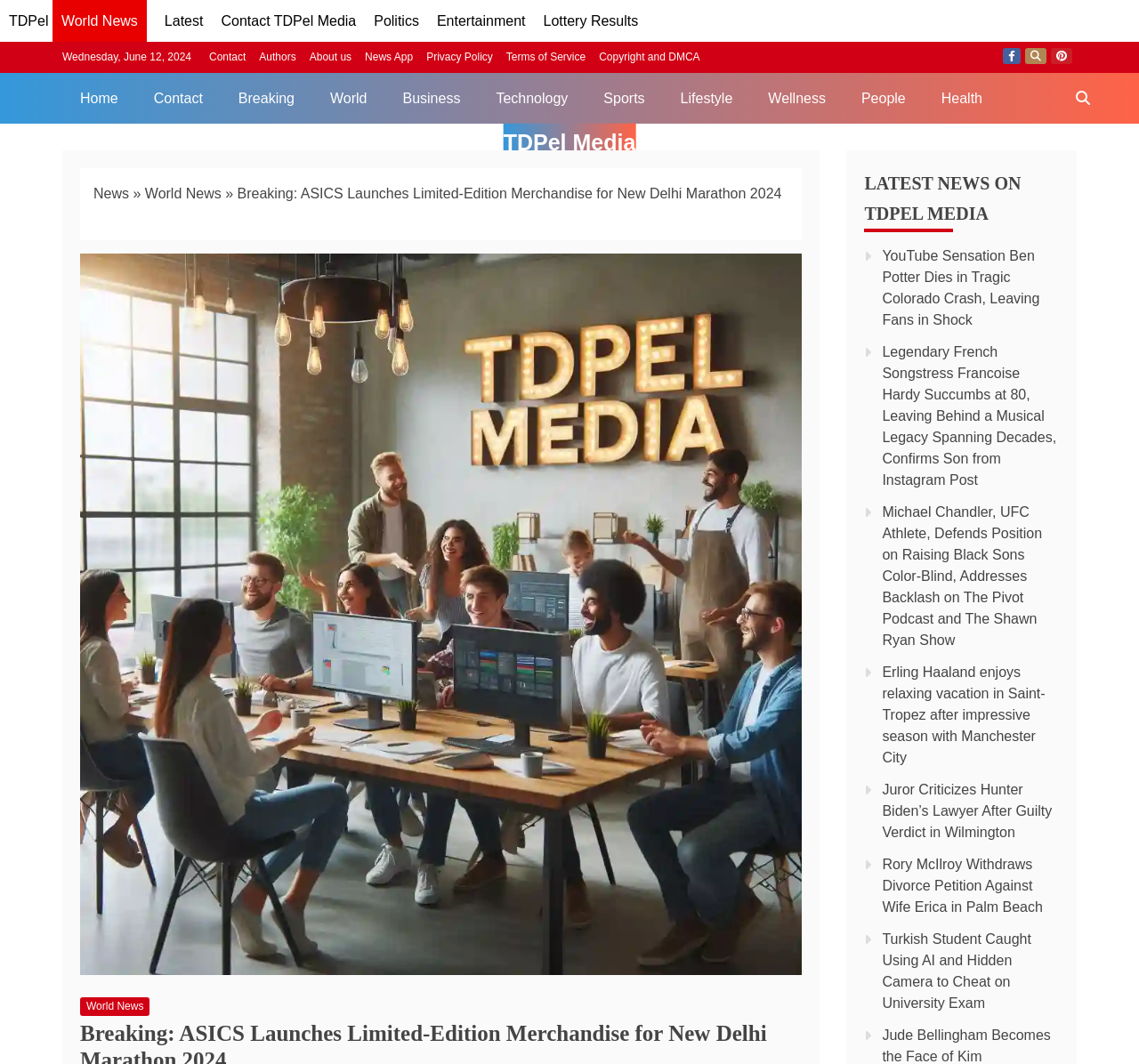Can you provide the bounding box coordinates for the element that should be clicked to implement the instruction: "Search for something on TDPel Media"?

[0.933, 0.068, 0.969, 0.116]